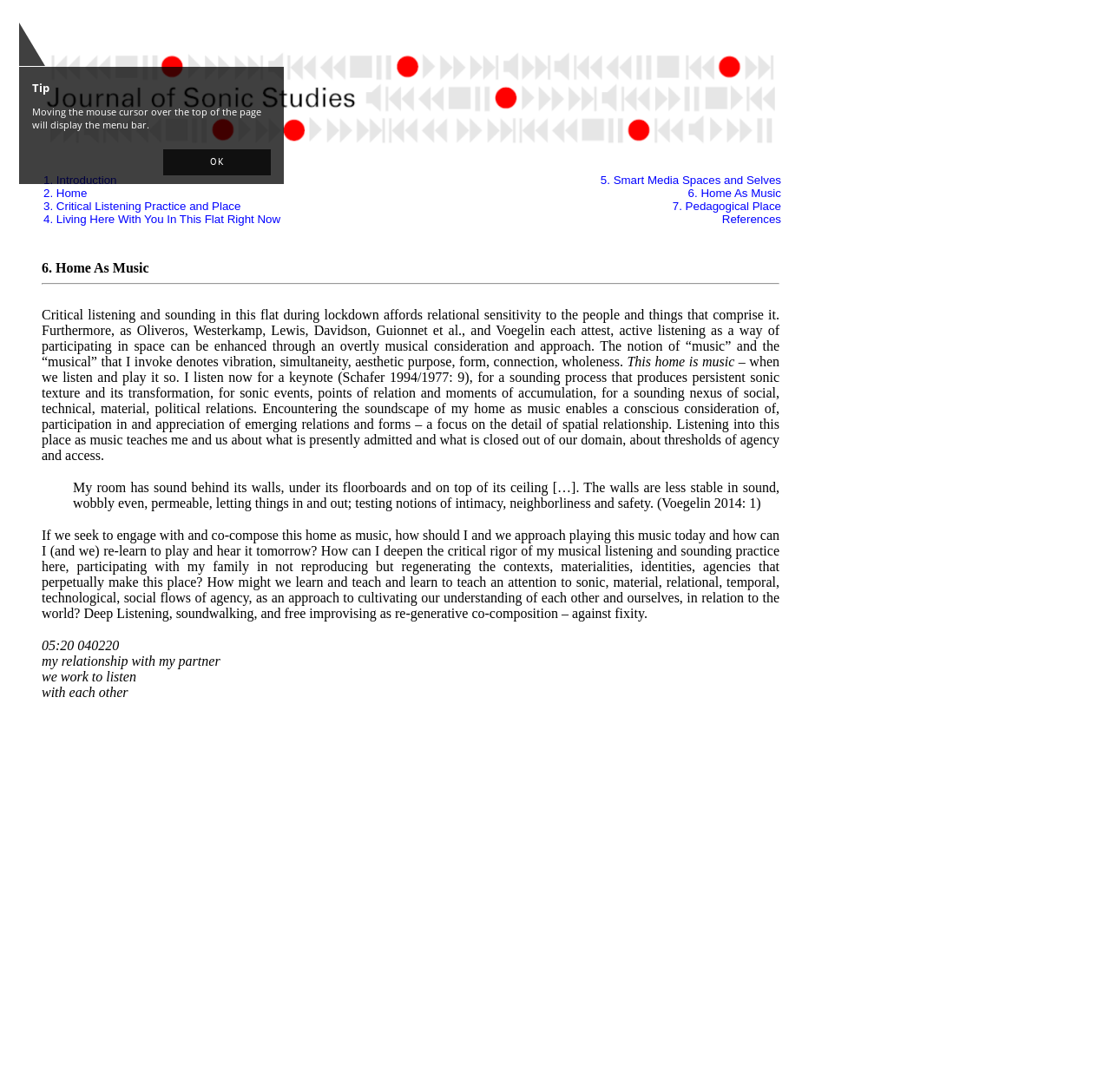Create a detailed description of the webpage's content and layout.

This webpage appears to be an academic article or chapter titled "Composing the Field of Dwelling: An Autoethnography on Listening in the Home by Iain Findlay-Walsh". 

At the top of the page, there is a heading labeled "Tip" with a brief instruction on how to display the menu bar. Below this, there is a button labeled "OK". 

The main content of the page is divided into sections, with a heading "6. Home As Music" at the top. This section contains several paragraphs of text discussing the concept of home as music, critical listening, and the importance of sonic awareness in understanding relationships and spaces. The text is dense and academic in tone.

To the left of the main content, there is a vertical list of links, likely a table of contents, with chapter titles such as "1. Introduction", "2. Home", "3. Critical Listening Practice and Place", and so on. 

At the top of the page, above the main content, there is a horizontal separator line. Above this line, there is an image, although its content is not described. 

Throughout the page, there are several short phrases and sentences scattered, such as "This home is music", "My room has sound behind its walls...", and "we work to listen with each other". These phrases appear to be quotes or excerpts from the main text. 

At the bottom of the page, there is a timestamp "05:20 040220" and a few more short phrases, including "my relationship with my partner".